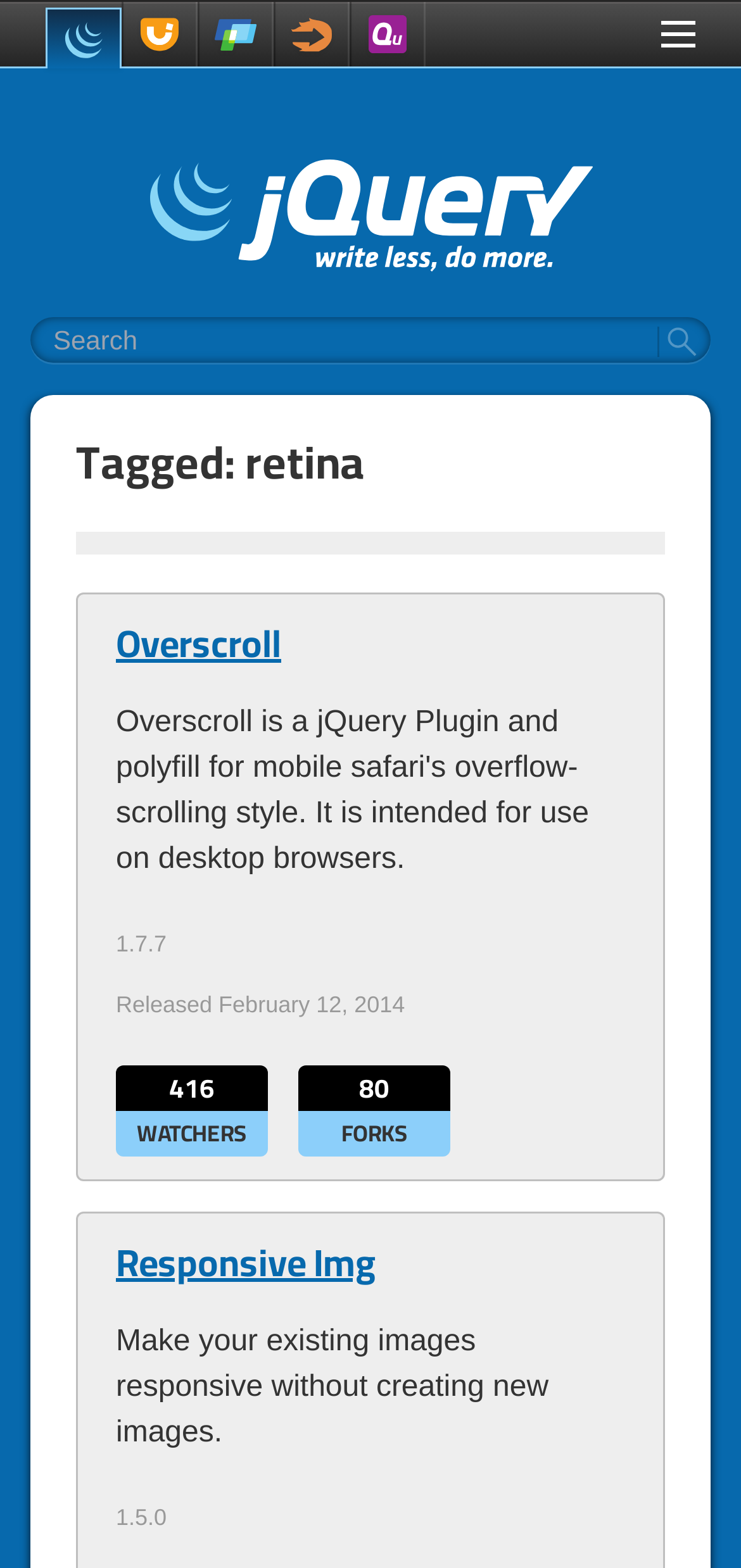What is the purpose of the checkbox?
Based on the screenshot, answer the question with a single word or phrase.

Toggle Menu